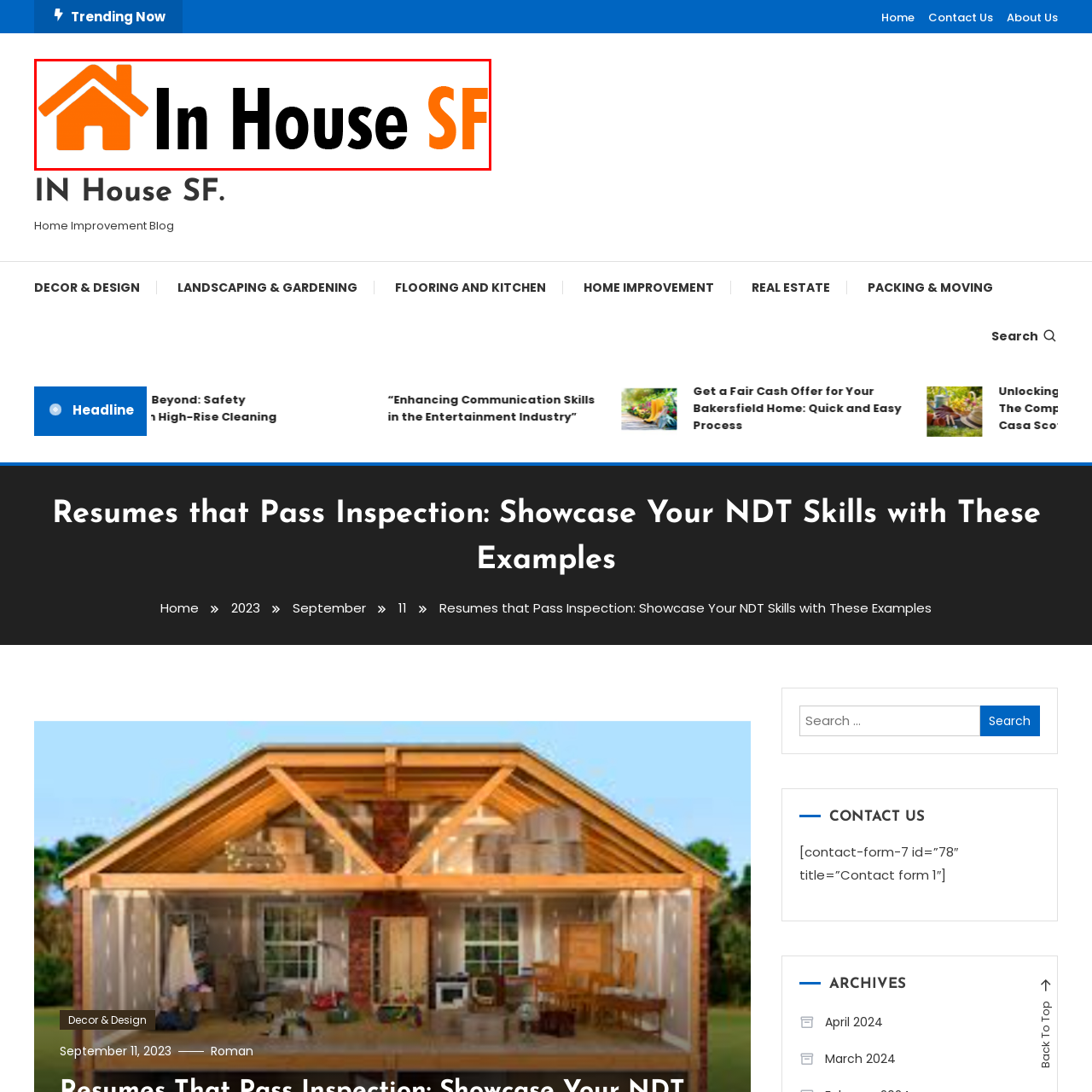Please provide a one-word or phrase response to the following question by examining the image within the red boundary:
What is the focus of the brand 'In House SF'?

Home improvement and design services